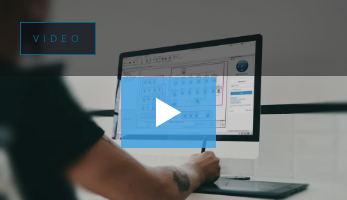What is the person in the image doing?
Provide a comprehensive and detailed answer to the question.

The person in the image is engaged in electrical design work, using a stylus or pen to interact with elements on the screen. This suggests that they are in the process of creating or modifying electrical schematics.